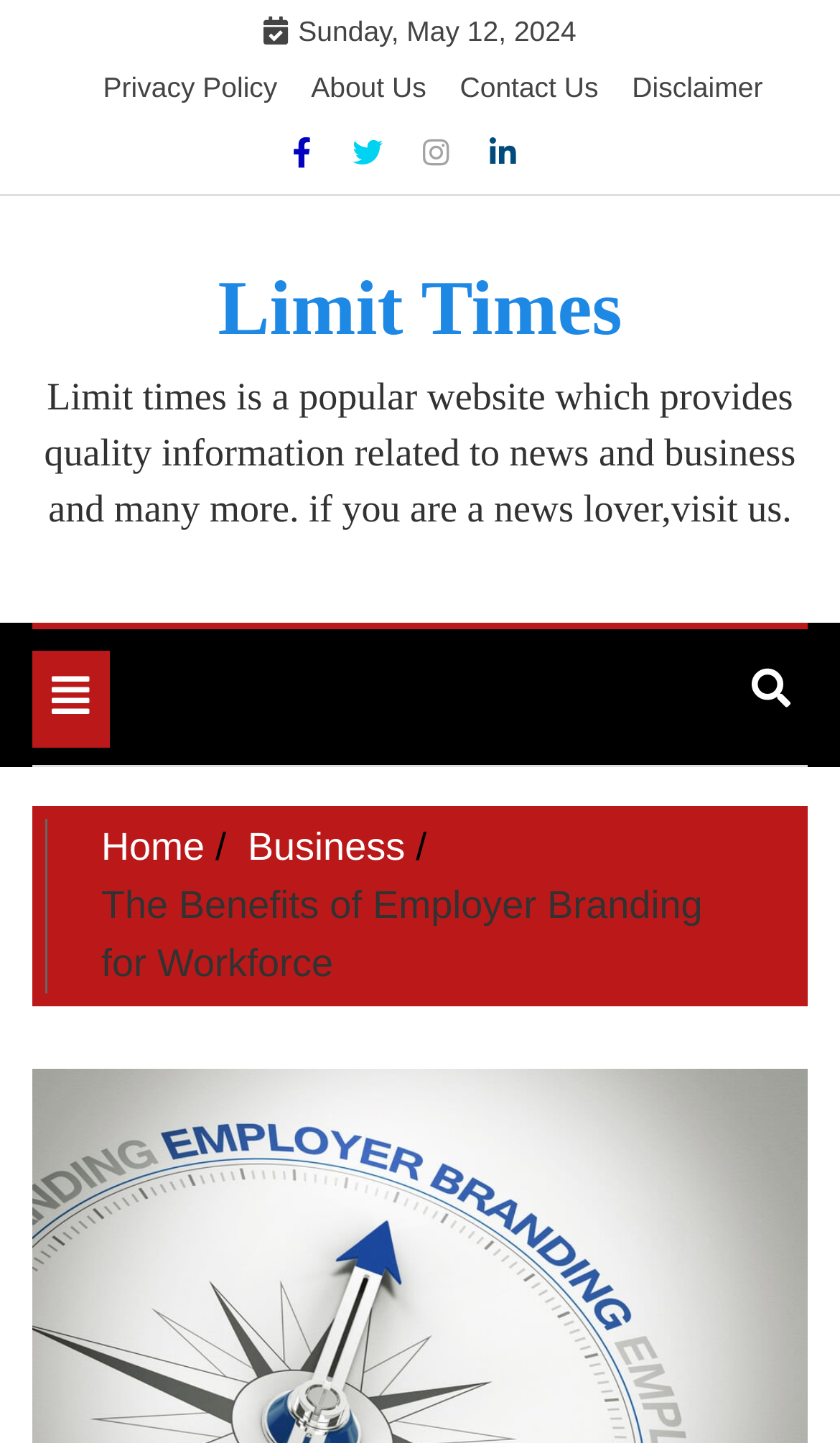How many navigation links are there in the breadcrumbs?
Use the information from the image to give a detailed answer to the question.

I counted the number of navigation links in the breadcrumbs by looking at the links 'Home' and 'Business'.